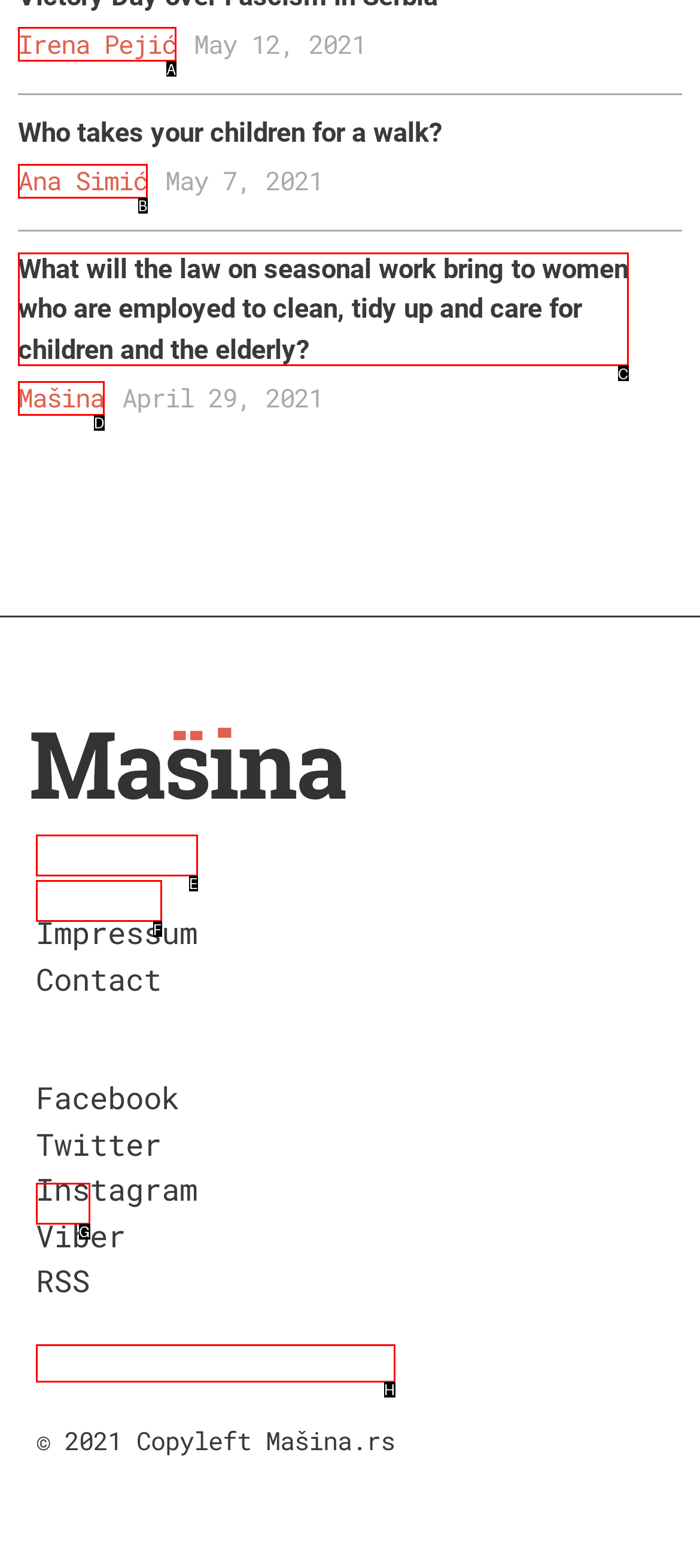Pick the option that corresponds to: Irena Pejić
Provide the letter of the correct choice.

A